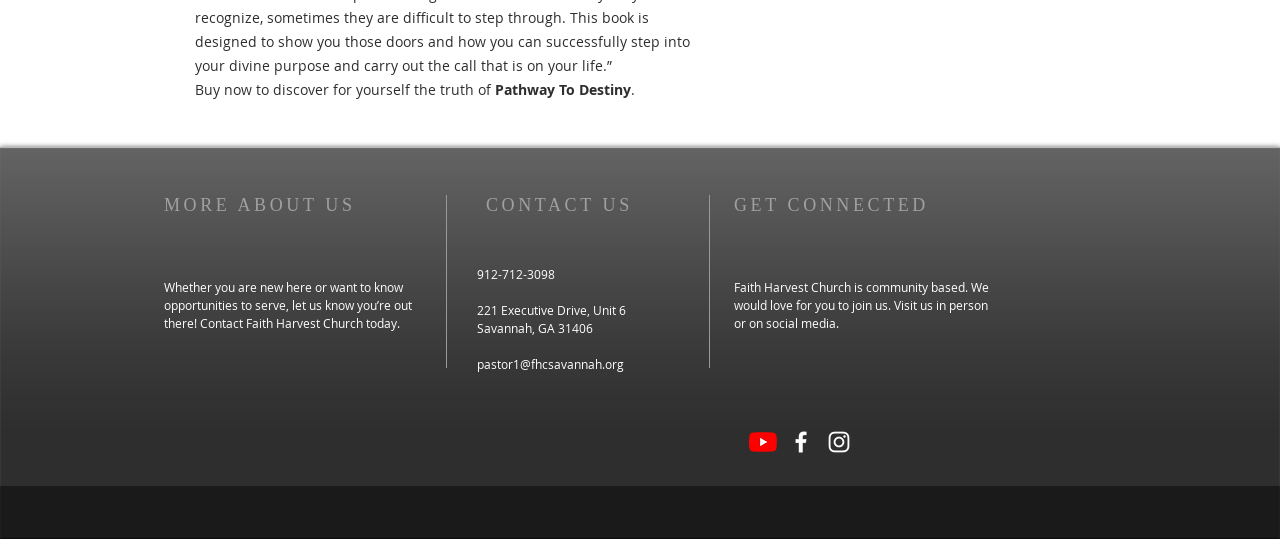Use a single word or phrase to answer the question:
What is the address of Faith Harvest Church?

221 Executive Drive, Unit 6, Savannah, GA 31406